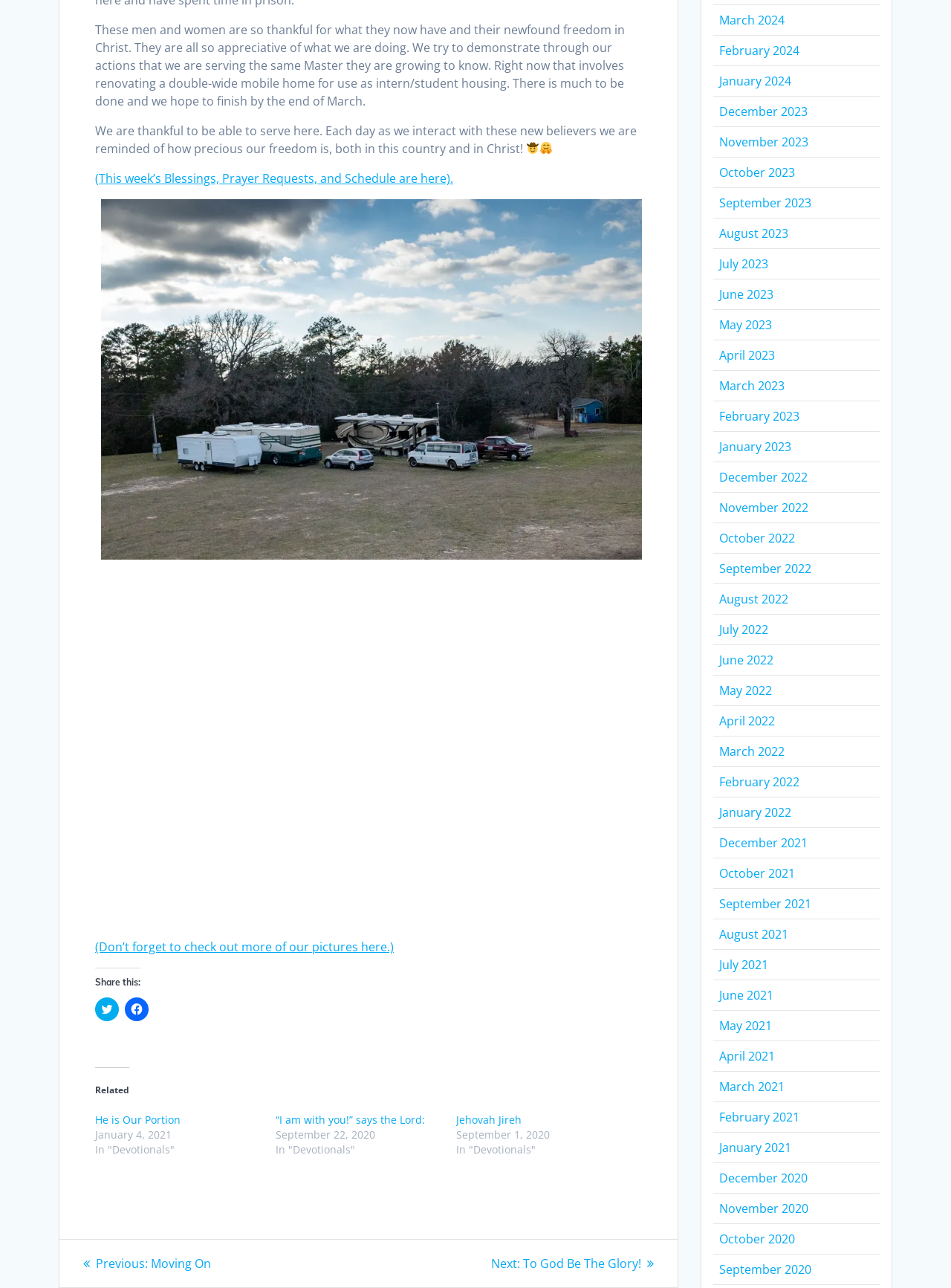Provide the bounding box coordinates for the UI element described in this sentence: "Previous: Previous post: Moving On". The coordinates should be four float values between 0 and 1, i.e., [left, top, right, bottom].

[0.088, 0.974, 0.222, 0.987]